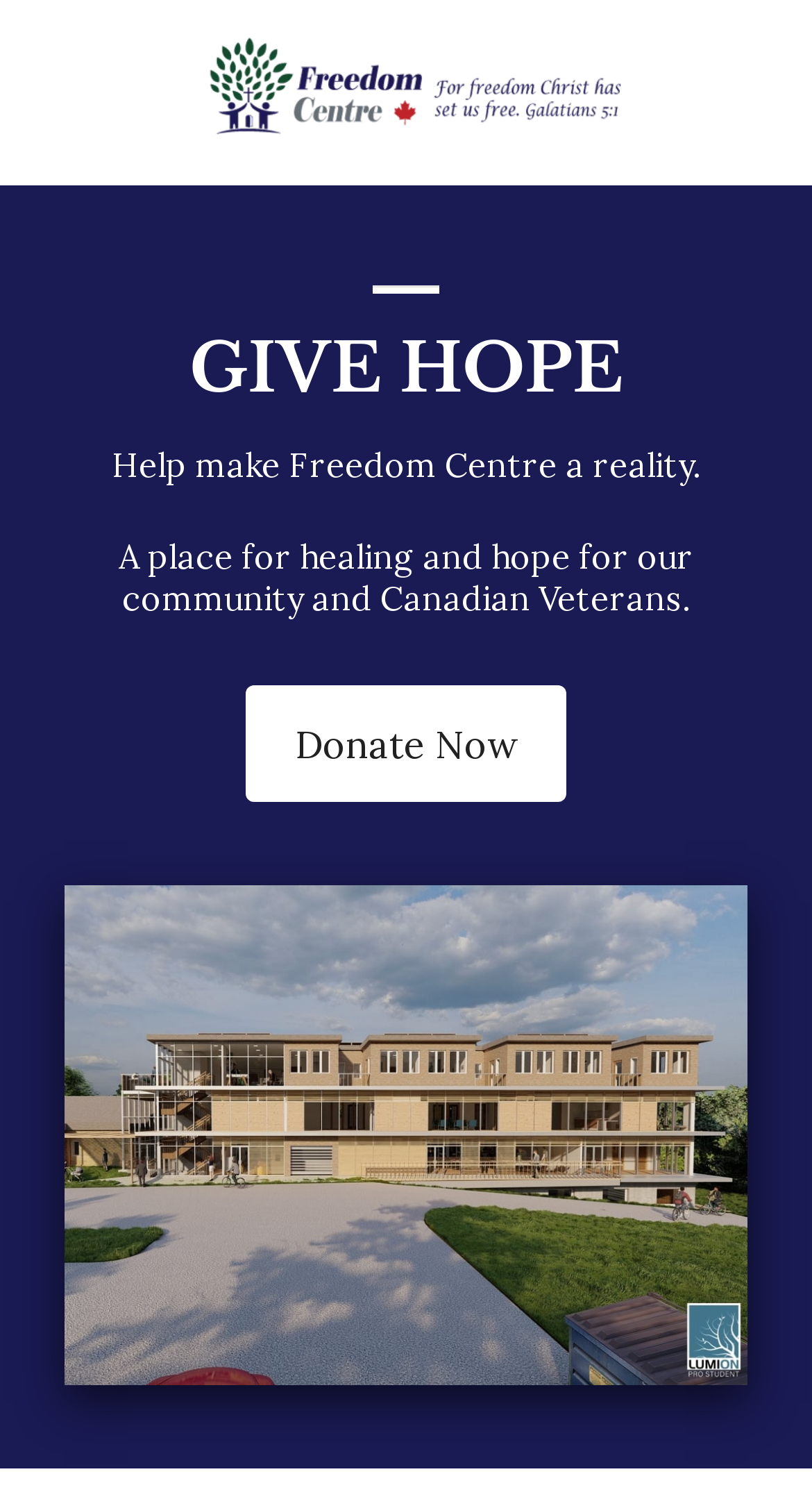Please provide a comprehensive answer to the question based on the screenshot: What is the purpose of the Freedom Centre?

Based on the webpage, the Freedom Centre is a place for healing and hope for our community and Canadian Veterans, and it provides housing for homeless veterans, indicating that its purpose is to support and care for veterans.